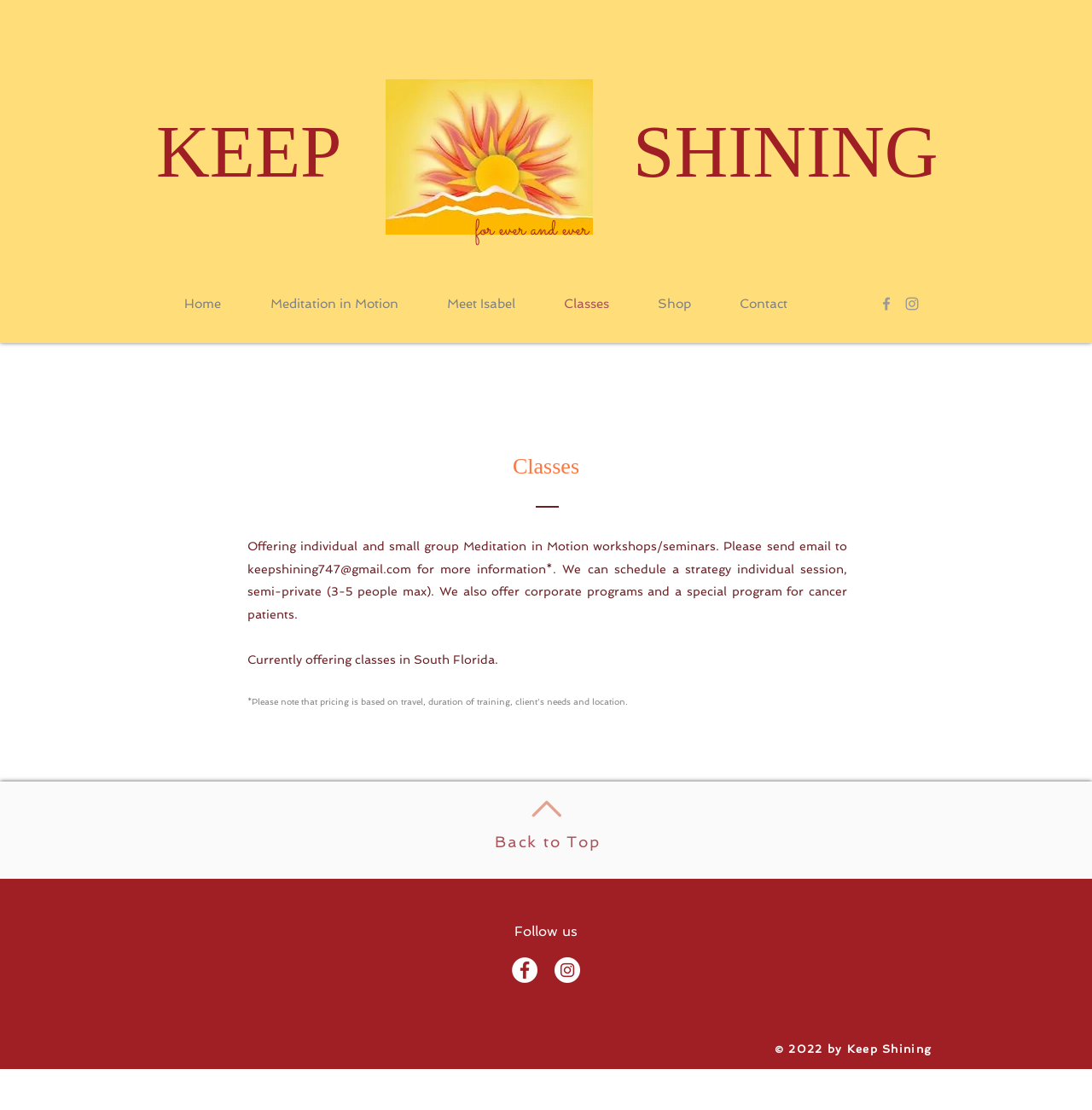Determine the bounding box for the UI element as described: "Meditation in Motion". The coordinates should be represented as four float numbers between 0 and 1, formatted as [left, top, right, bottom].

[0.225, 0.266, 0.387, 0.281]